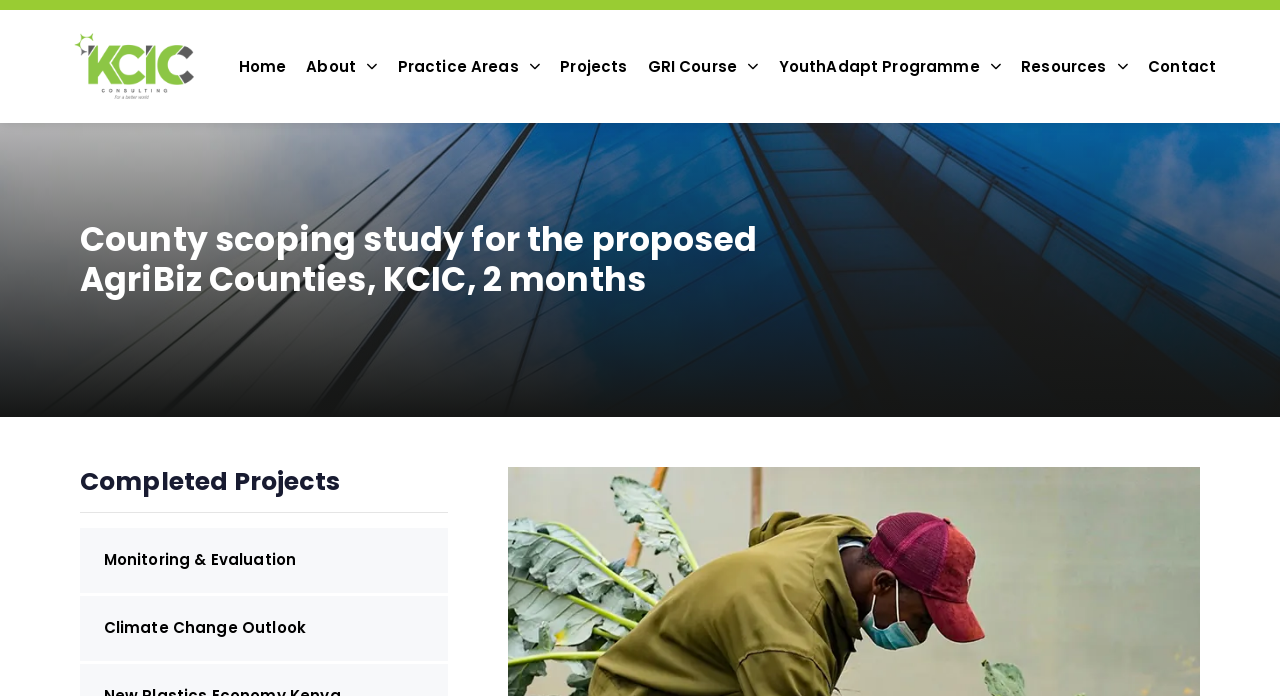Please provide a one-word or phrase answer to the question: 
What is the name of the consulting firm?

KCIC Consulting